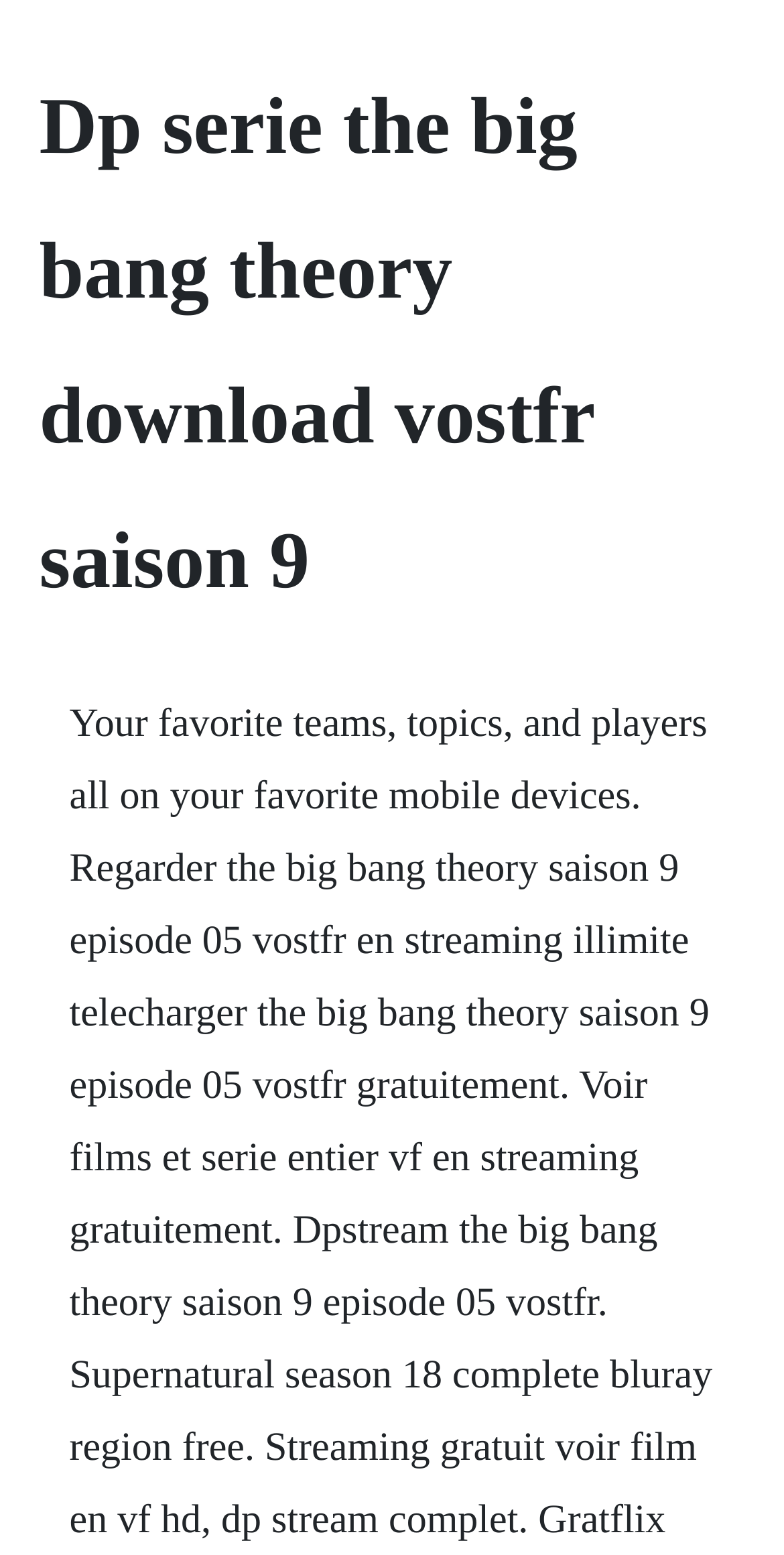Please find and generate the text of the main heading on the webpage.

Dp serie the big bang theory download vostfr saison 9